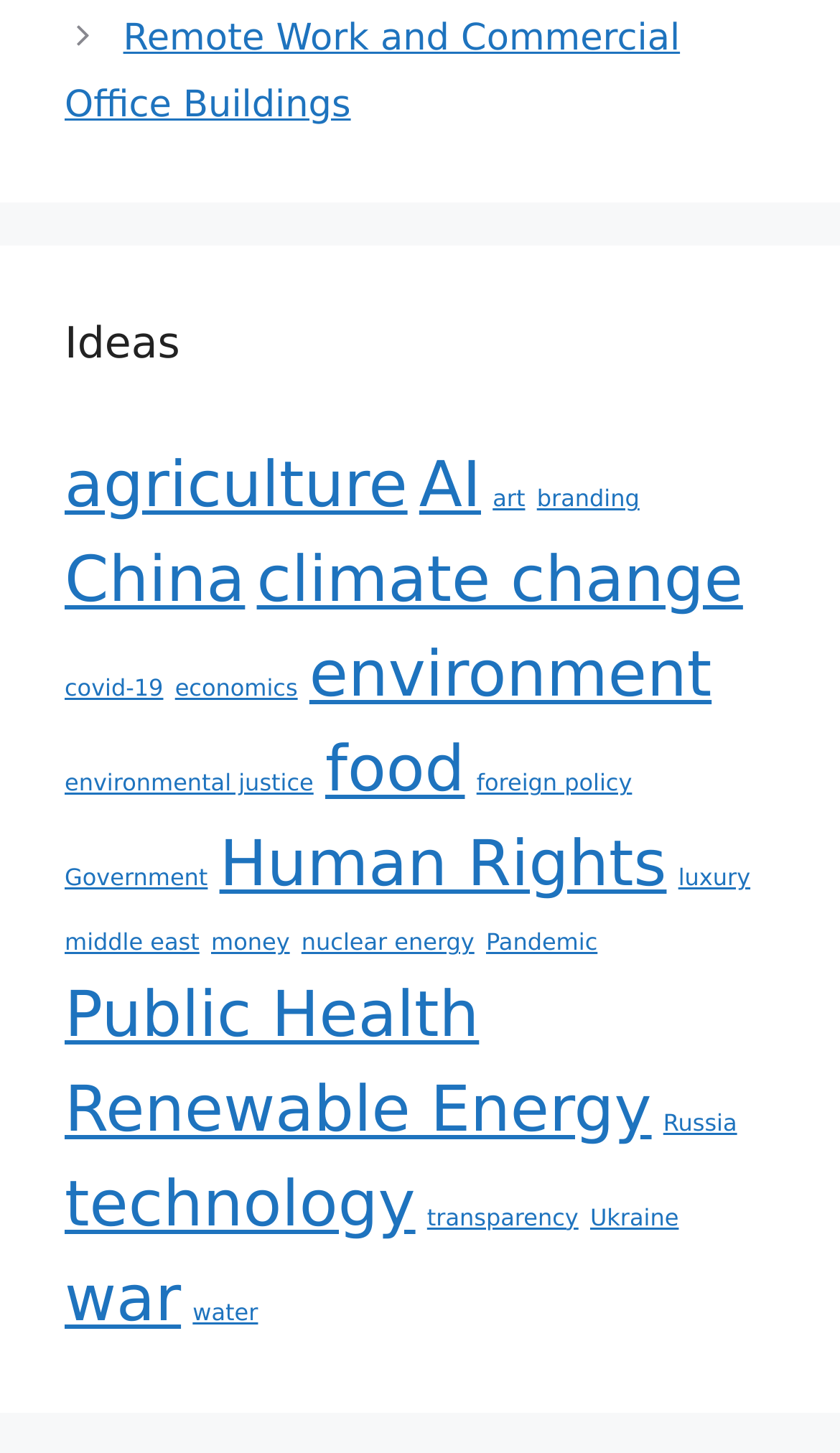Use a single word or phrase to answer the question:
What is the category located below 'economics'?

environment